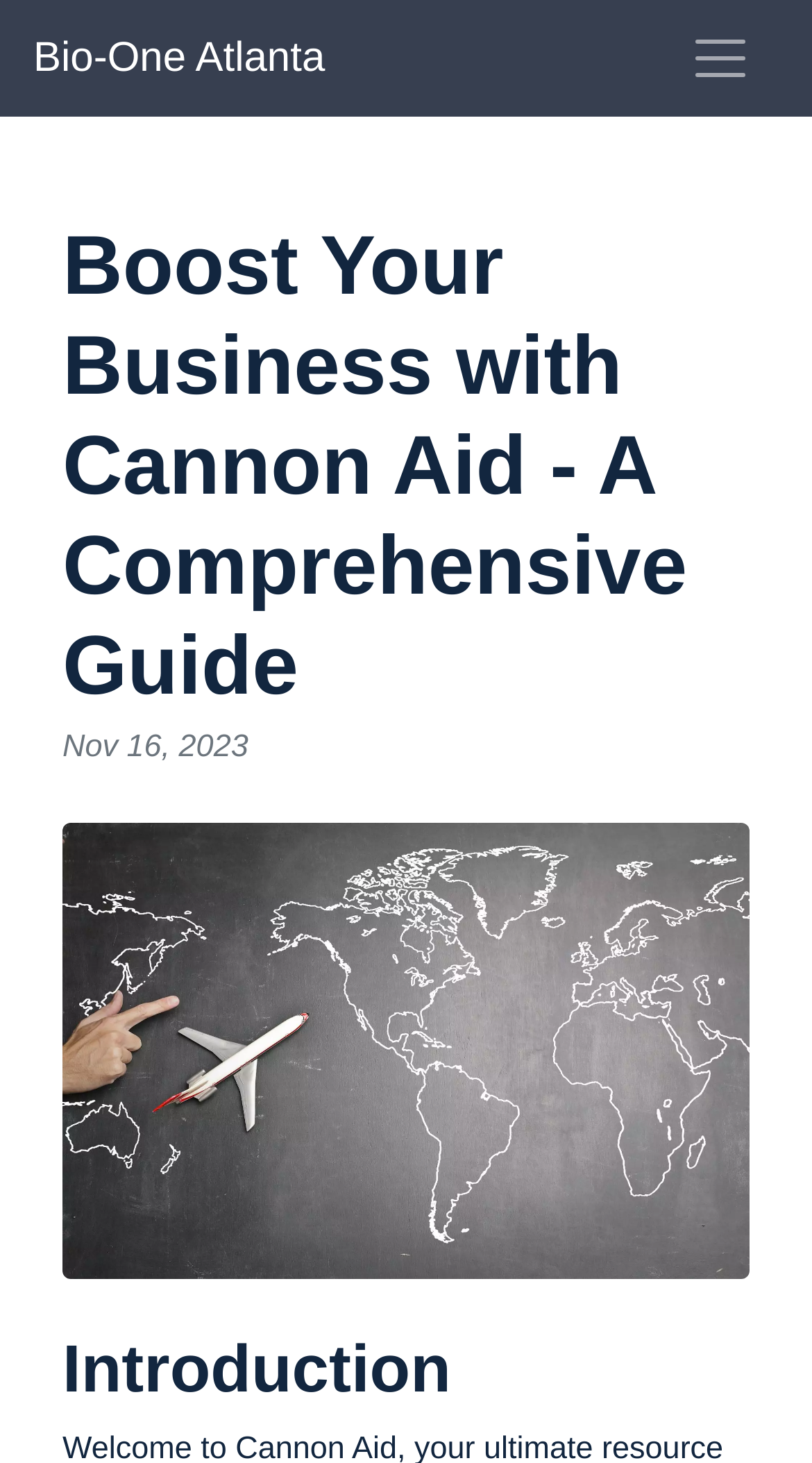Identify the coordinates of the bounding box for the element described below: "Bio-One Atlanta". Return the coordinates as four float numbers between 0 and 1: [left, top, right, bottom].

[0.041, 0.011, 0.4, 0.068]